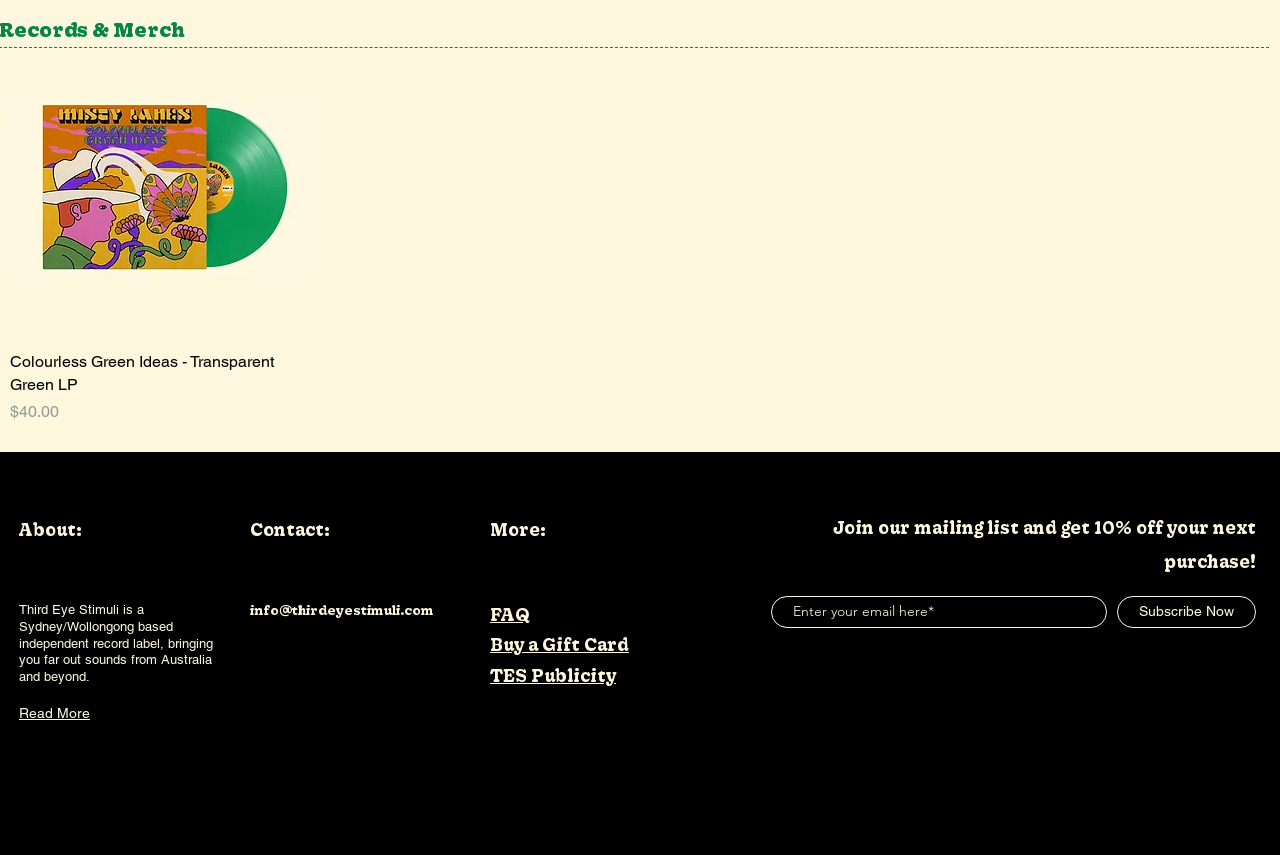Identify the bounding box coordinates of the clickable region necessary to fulfill the following instruction: "Read more about the record label". The bounding box coordinates should be four float numbers between 0 and 1, i.e., [left, top, right, bottom].

[0.015, 0.825, 0.07, 0.844]